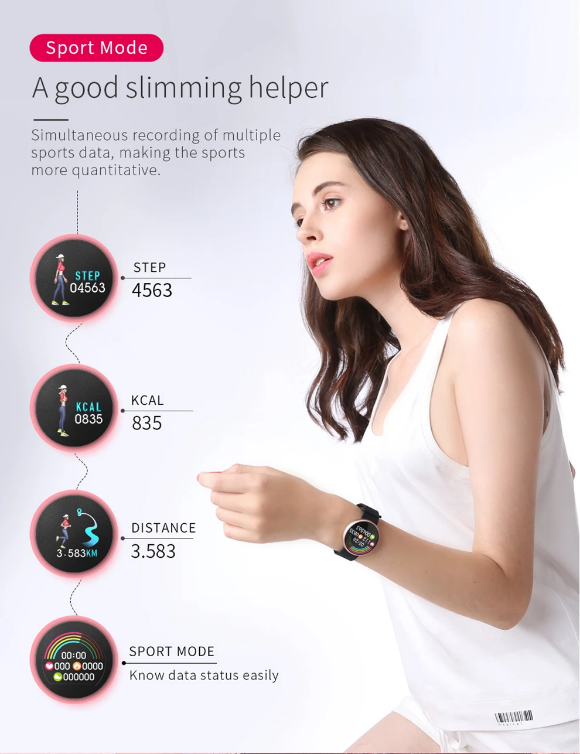What is the primary purpose of the smartwatch?
Look at the screenshot and respond with a single word or phrase.

Fitness tracking